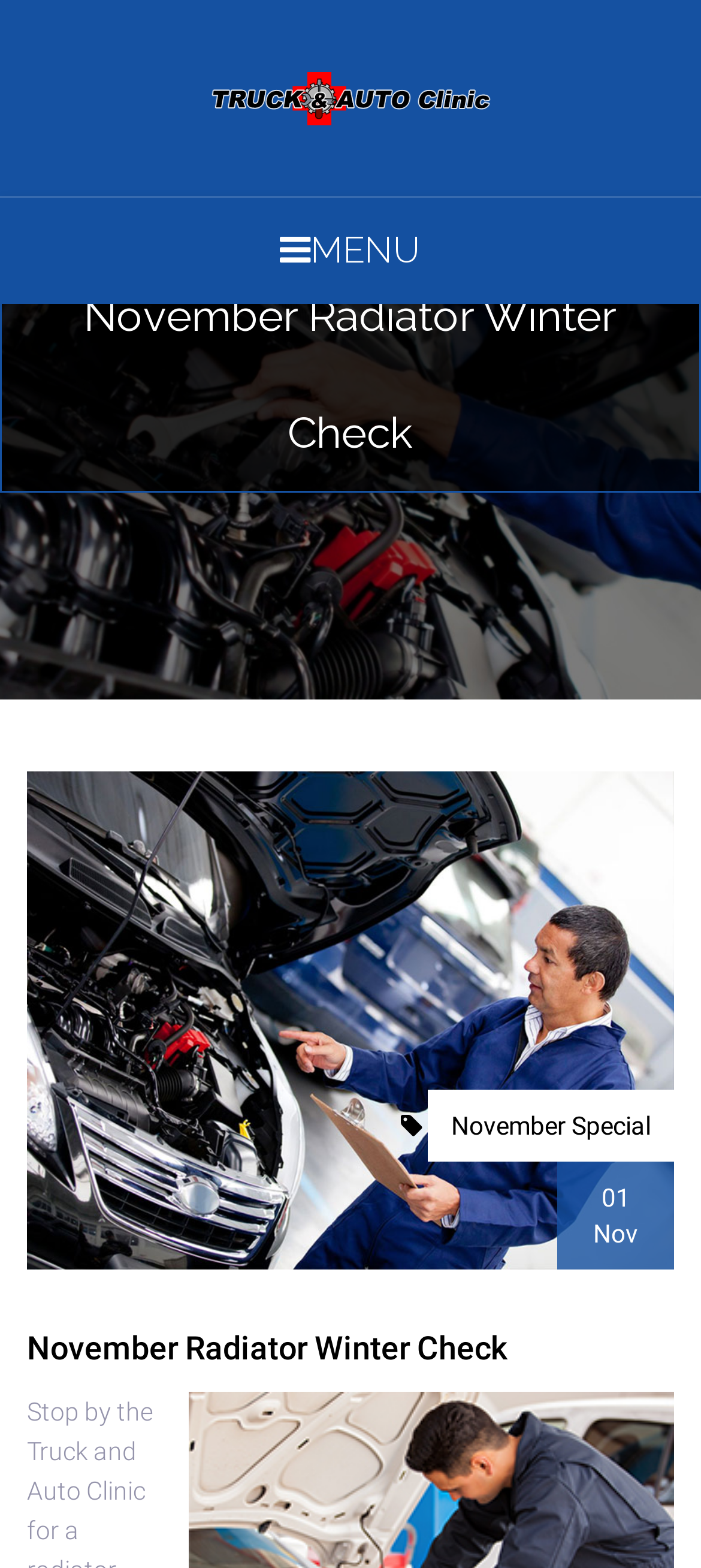Create a detailed description of the webpage's content and layout.

The webpage is about the Truck and Auto Clinic, specifically promoting a radiator check for the winter season. At the top left, there is a link and an image, both labeled "Truck and Auto Clinic", which likely serve as a logo or branding element. 

Below the logo, there is a button with a menu icon, indicating a dropdown menu. To the right of the menu button, the main title "November Radiator Winter Check" is prominently displayed. 

Toward the bottom of the page, there are three links. On the left, there is a link with the same title as the main title, "November Radiator Winter Check". On the right, there are two links, "November Special" and "01 Nov", which may be related to a promotion or event happening in November.